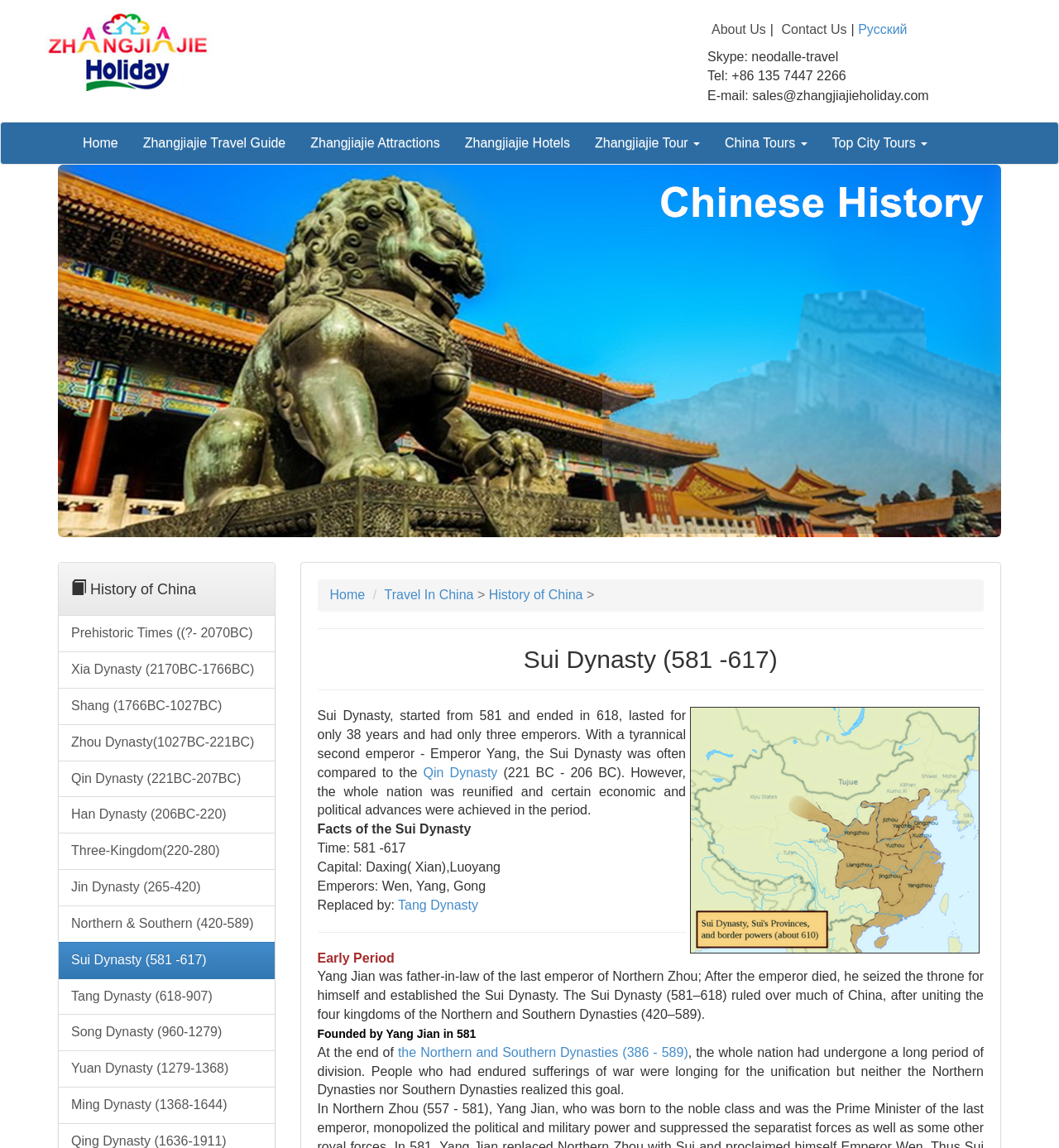Please locate the bounding box coordinates of the element that should be clicked to achieve the given instruction: "Click on the 'Tang Dynasty' link".

[0.376, 0.782, 0.452, 0.794]